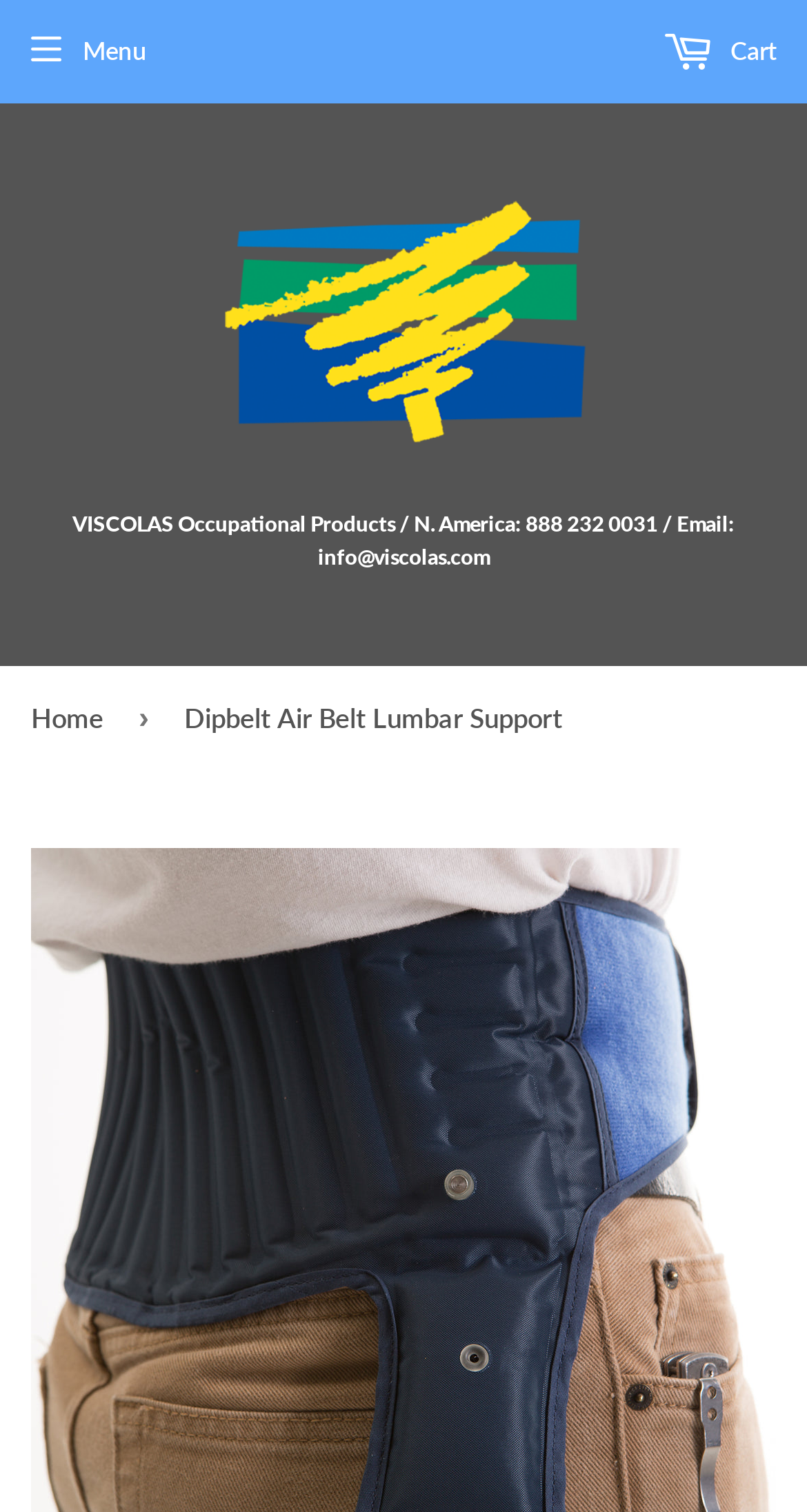Give a one-word or one-phrase response to the question: 
What is the purpose of the button in the top-left corner?

Menu